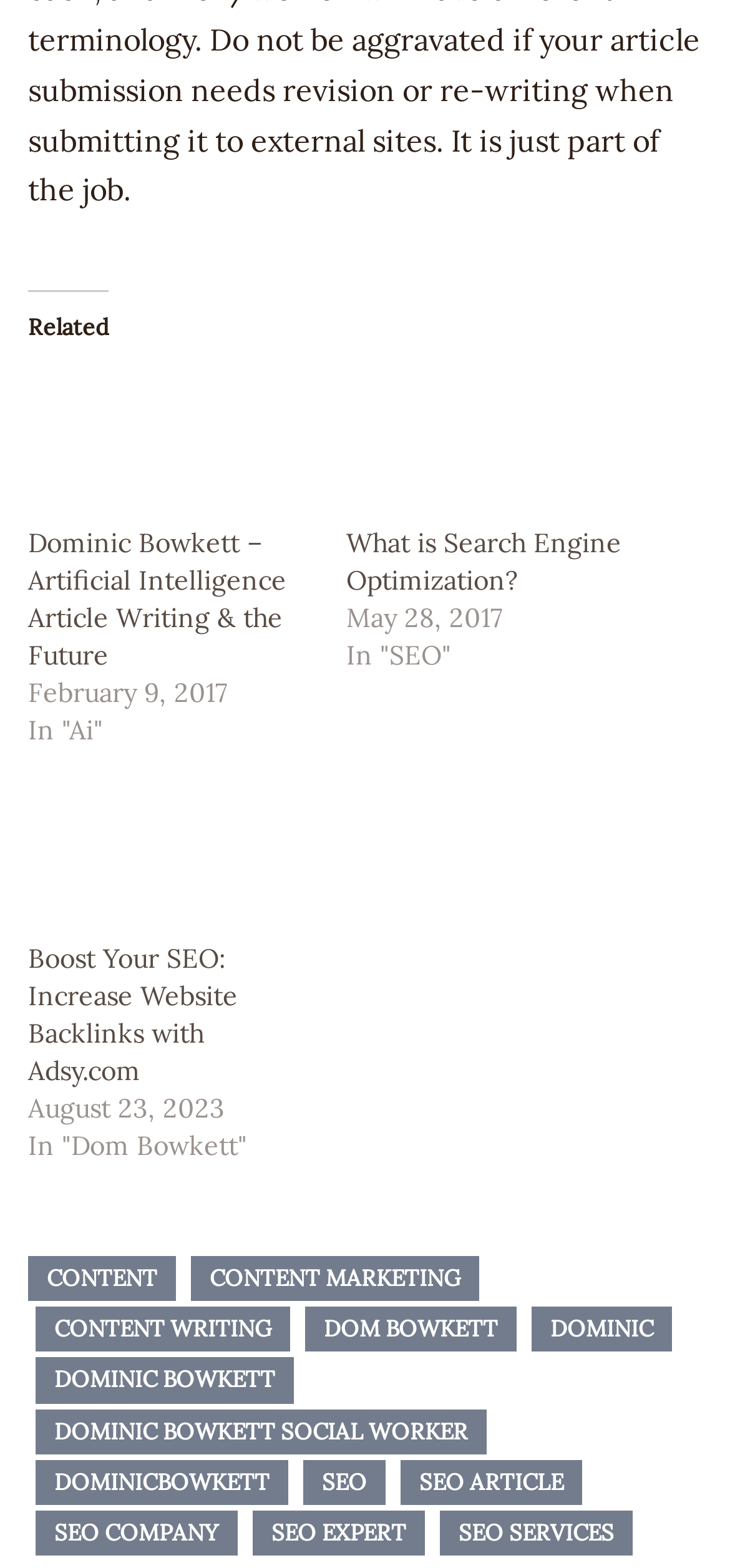Determine the bounding box coordinates of the section I need to click to execute the following instruction: "Explore SEO services". Provide the coordinates as four float numbers between 0 and 1, i.e., [left, top, right, bottom].

[0.603, 0.963, 0.867, 0.992]